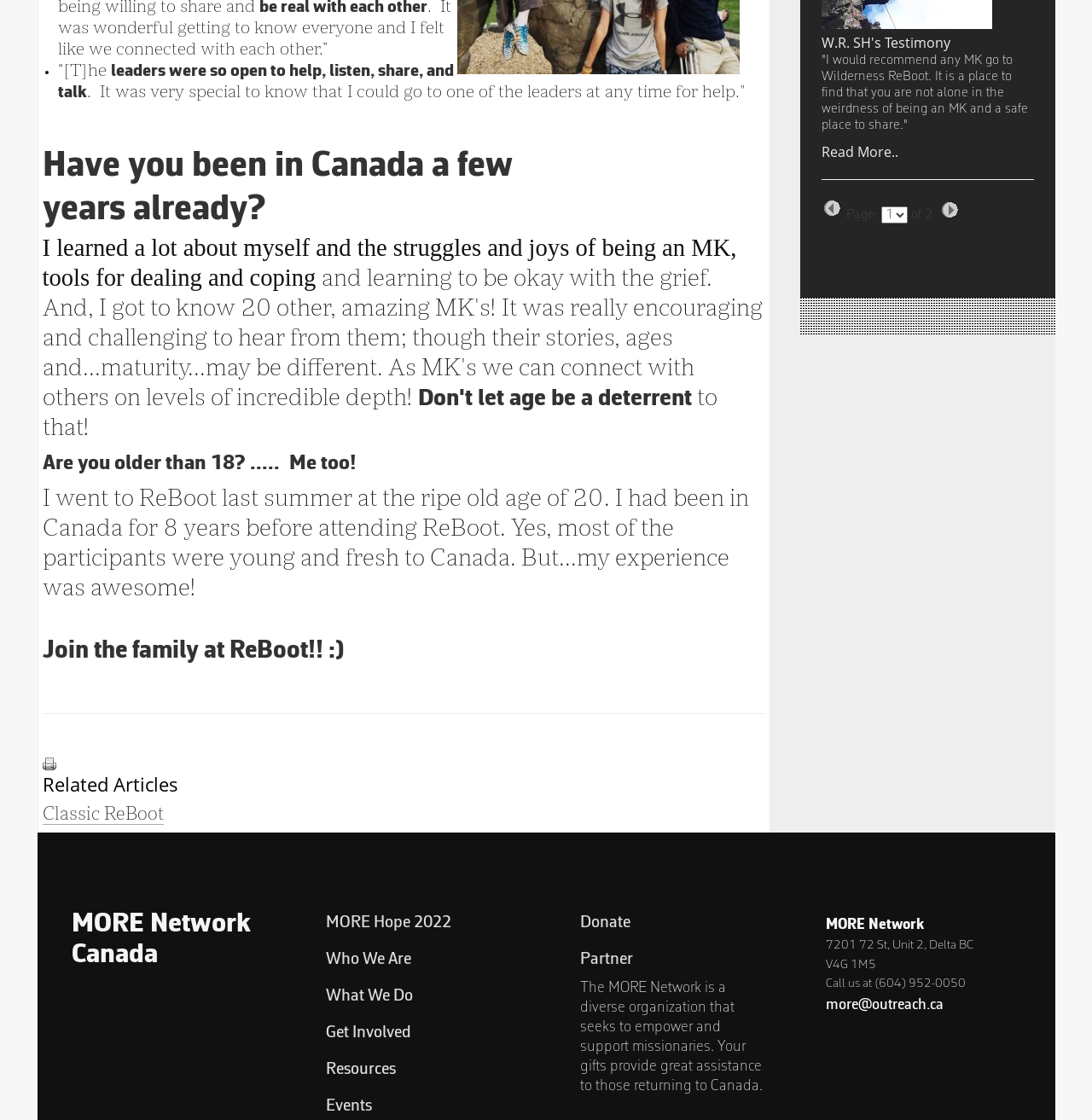What is the purpose of ReBoot mentioned on the webpage?
Look at the image and construct a detailed response to the question.

I inferred the answer by analyzing the text content of the webpage, particularly the quotes and testimonials from individuals who attended ReBoot. The text suggests that ReBoot is a place where Missionary Kids (MKs) can find support and community, implying that its purpose is to help MKs.